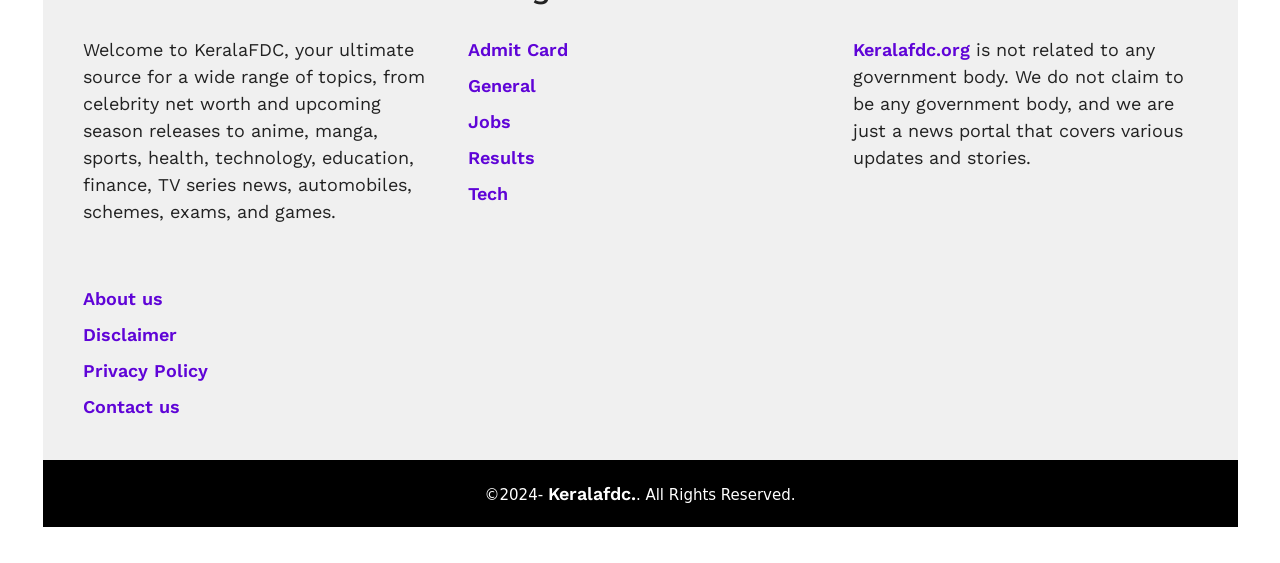For the given element description La Scuola, determine the bounding box coordinates of the UI element. The coordinates should follow the format (top-left x, top-left y, bottom-right x, bottom-right y) and be within the range of 0 to 1.

None